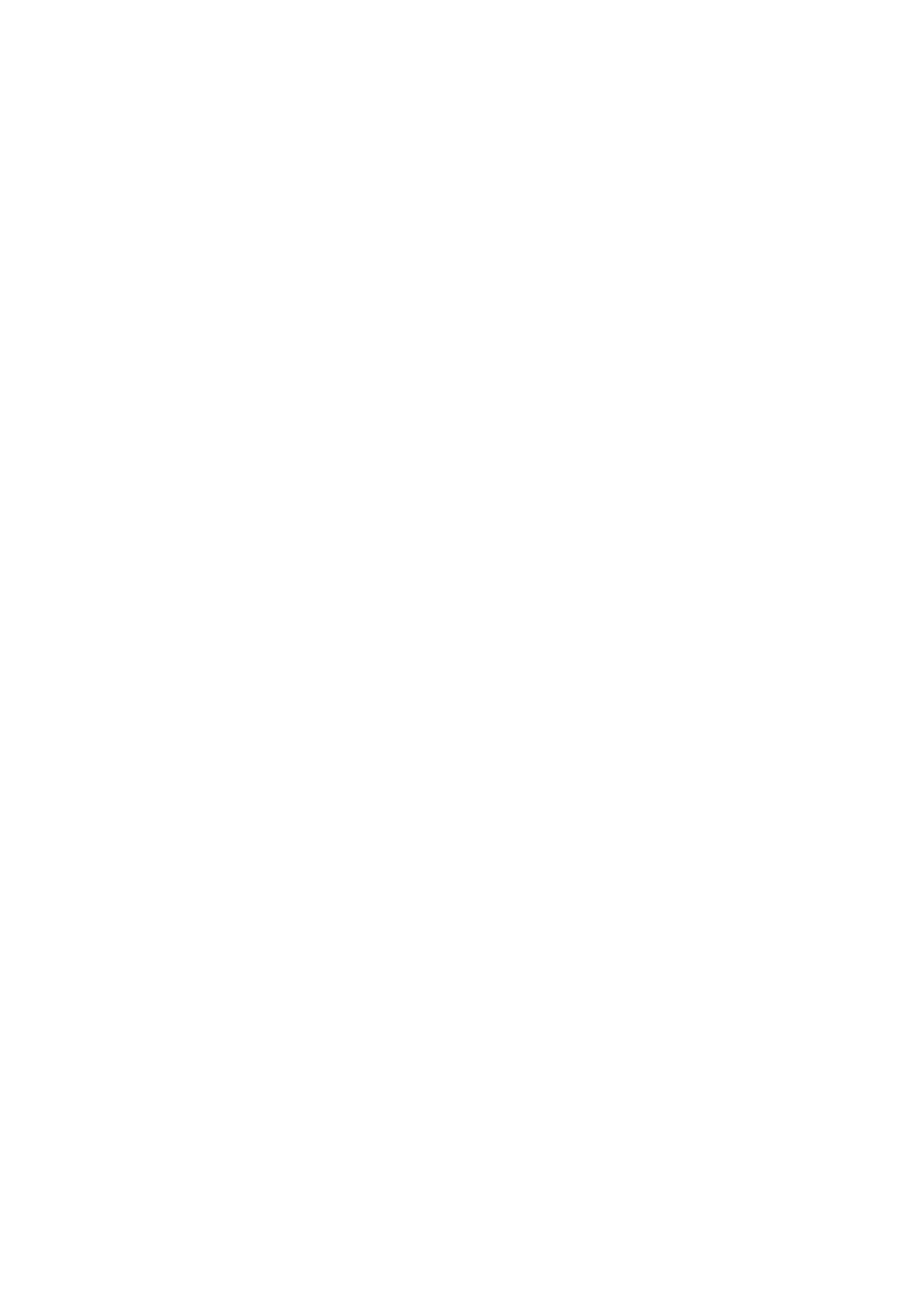Please find the bounding box coordinates of the element that needs to be clicked to perform the following instruction: "Select the 'Description' tab". The bounding box coordinates should be four float numbers between 0 and 1, represented as [left, top, right, bottom].

[0.039, 0.319, 0.163, 0.348]